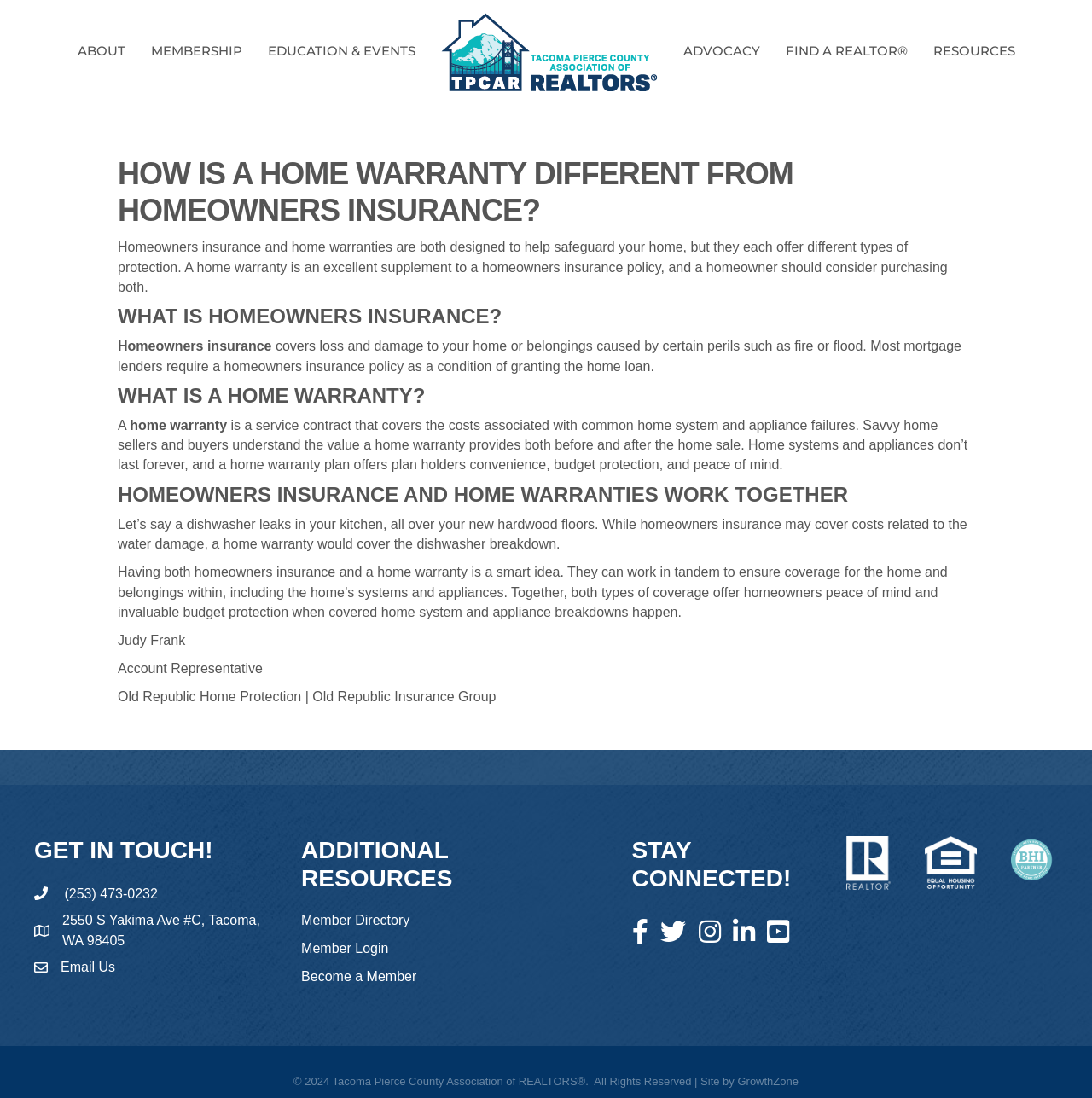Determine the bounding box coordinates of the region that needs to be clicked to achieve the task: "Click on ABOUT".

[0.059, 0.026, 0.126, 0.066]